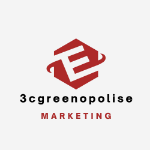What is the shape of the emblem in the logo?
From the image, respond with a single word or phrase.

abstract, geometric